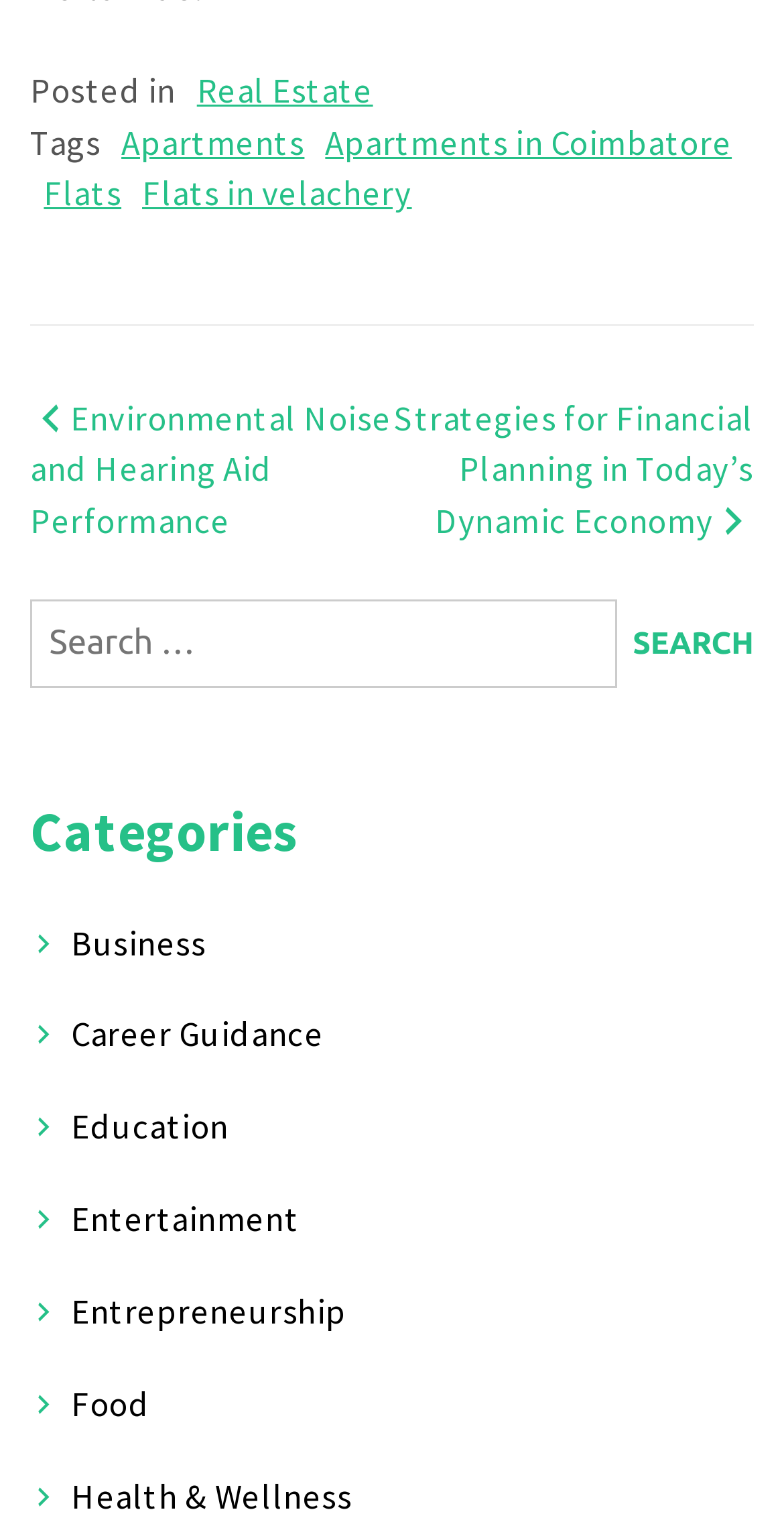Find the bounding box coordinates for the HTML element specified by: "Facebook".

None